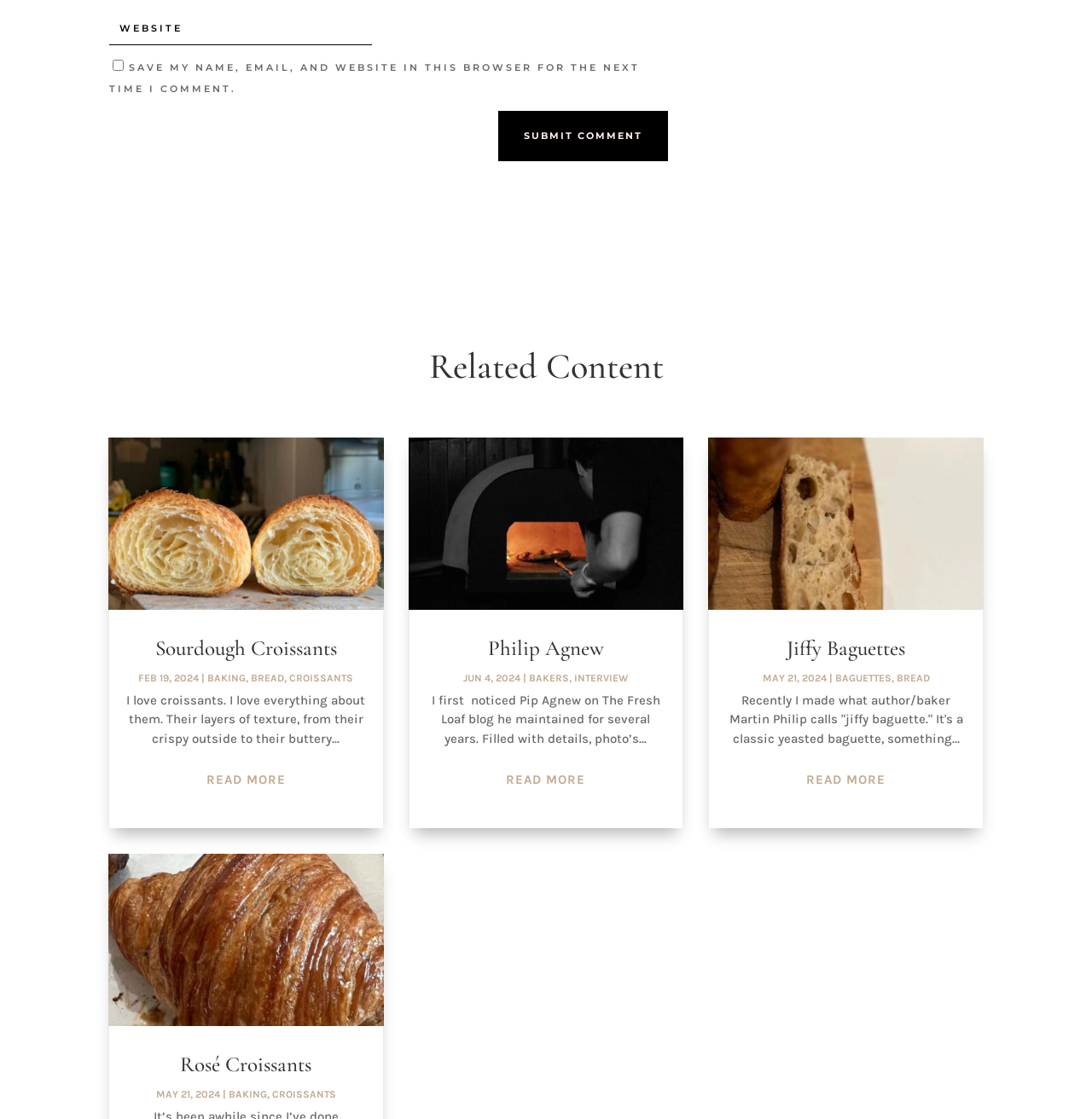Identify the bounding box for the UI element described as: "Croissants". Ensure the coordinates are four float numbers between 0 and 1, formatted as [left, top, right, bottom].

[0.249, 0.972, 0.308, 0.983]